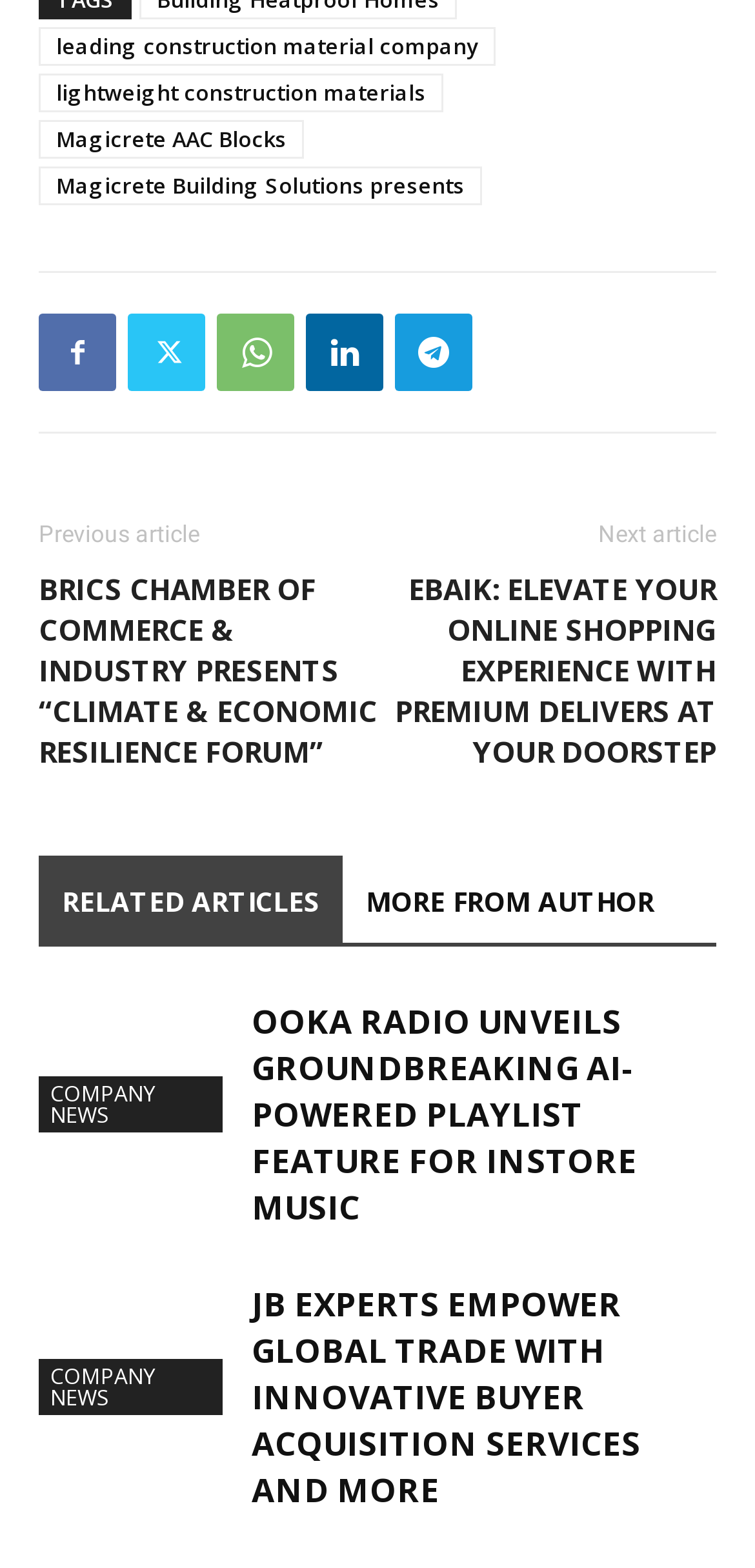What is the company mentioned in the first link?
Provide a detailed answer to the question using information from the image.

The first link on the webpage has the text 'leading construction material company', which suggests that the company is a leading construction material company.